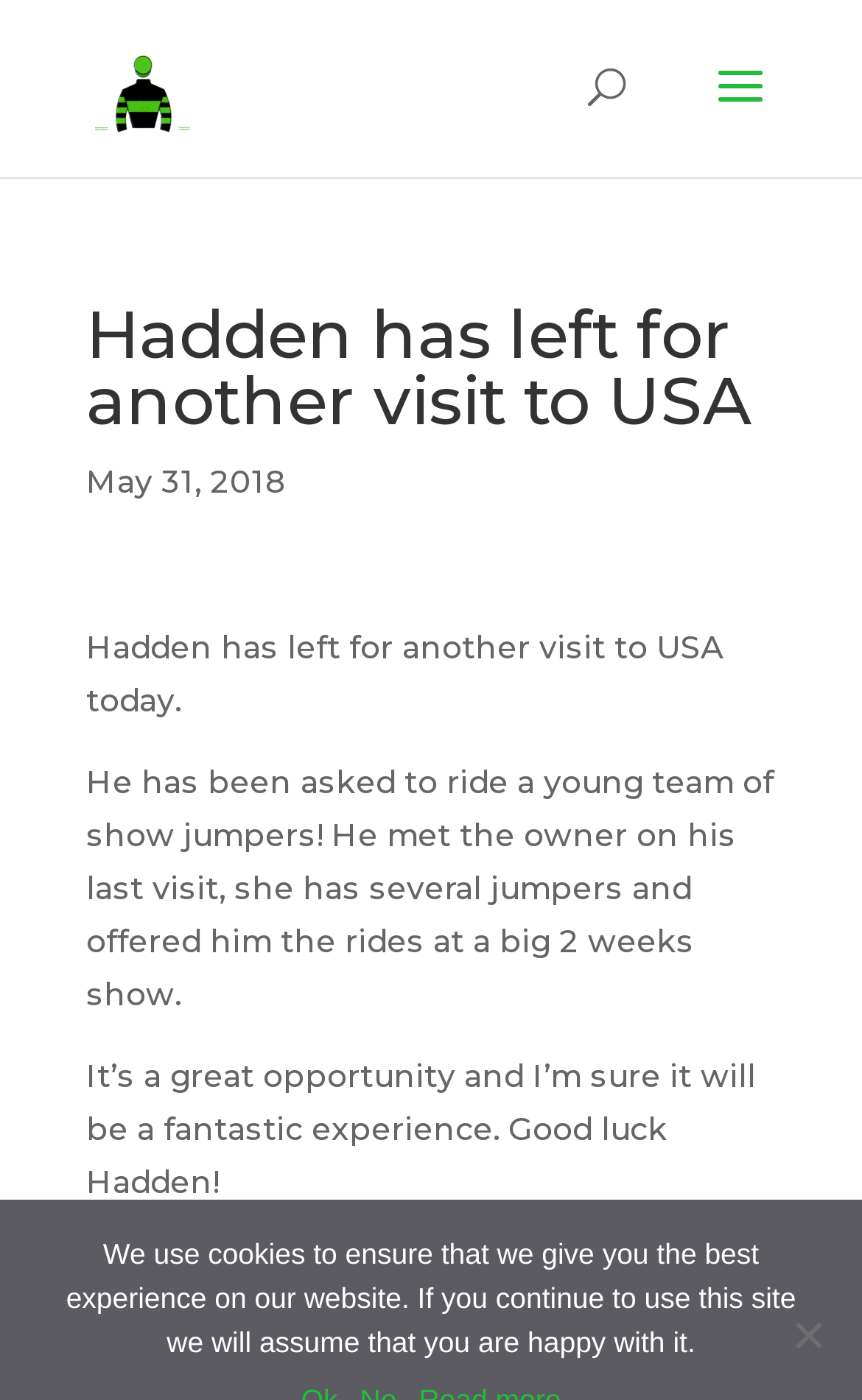Can you give a detailed response to the following question using the information from the image? What is Hadden doing in the USA?

I found this information by reading the static text element with the content 'He has been asked to ride a young team of show jumpers! He met the owner on his last visit, she has several jumpers and offered him the rides at a big 2 weeks show.' which is located below the heading 'Hadden has left for another visit to USA'.